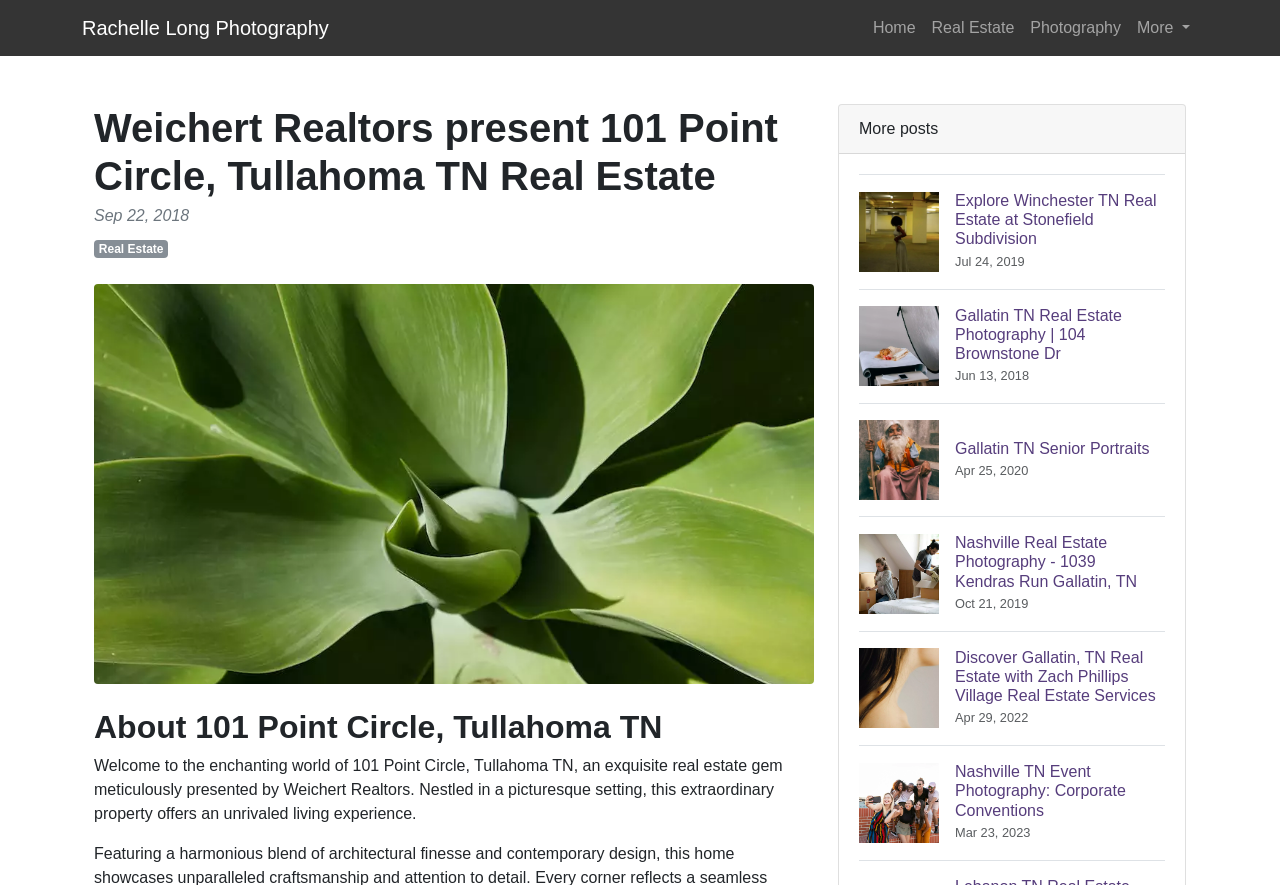Given the webpage screenshot, identify the bounding box of the UI element that matches this description: "Real Estate".

[0.073, 0.271, 0.131, 0.292]